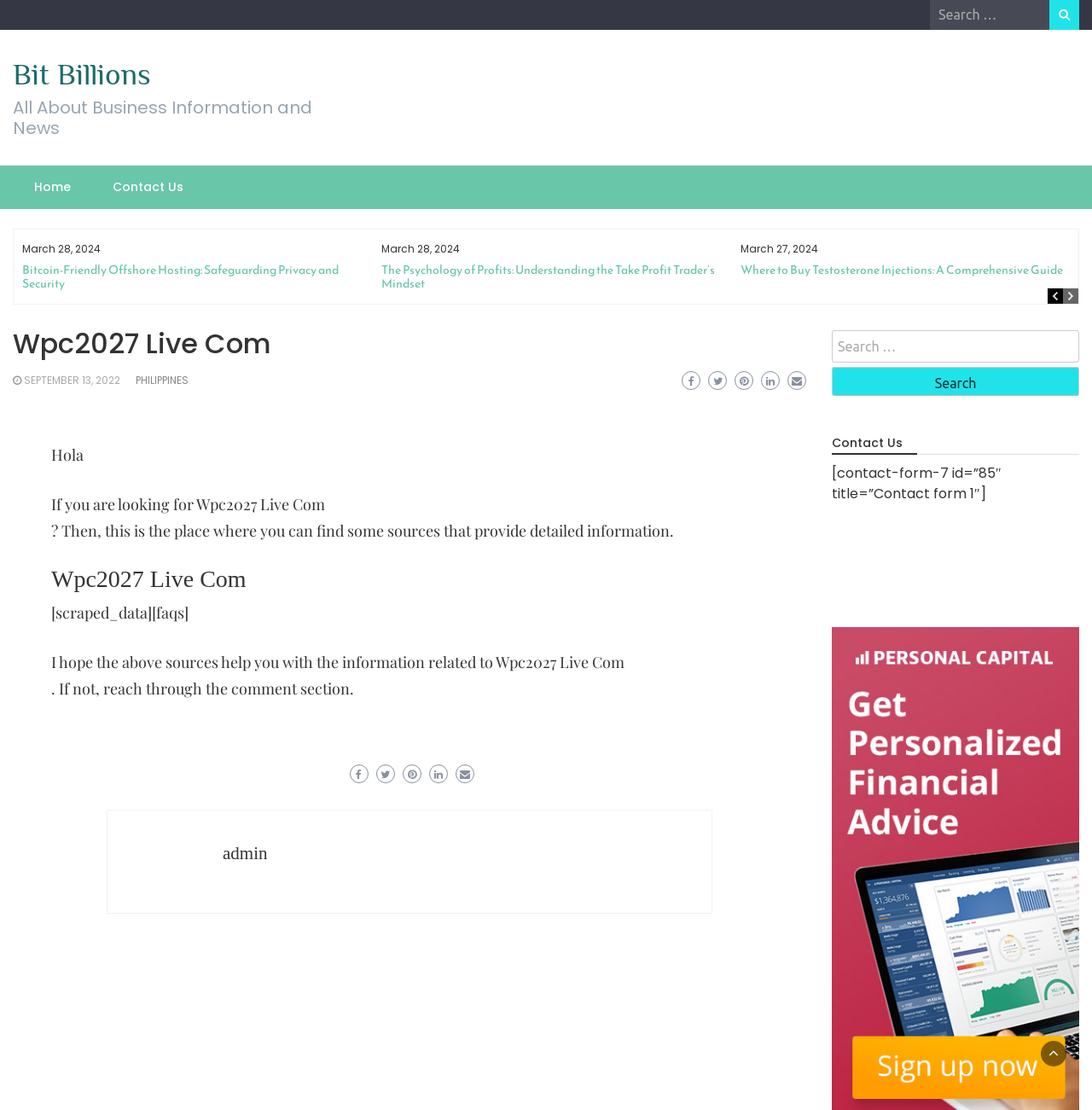Pinpoint the bounding box coordinates of the area that must be clicked to complete this instruction: "Search again".

[0.762, 0.297, 0.988, 0.357]